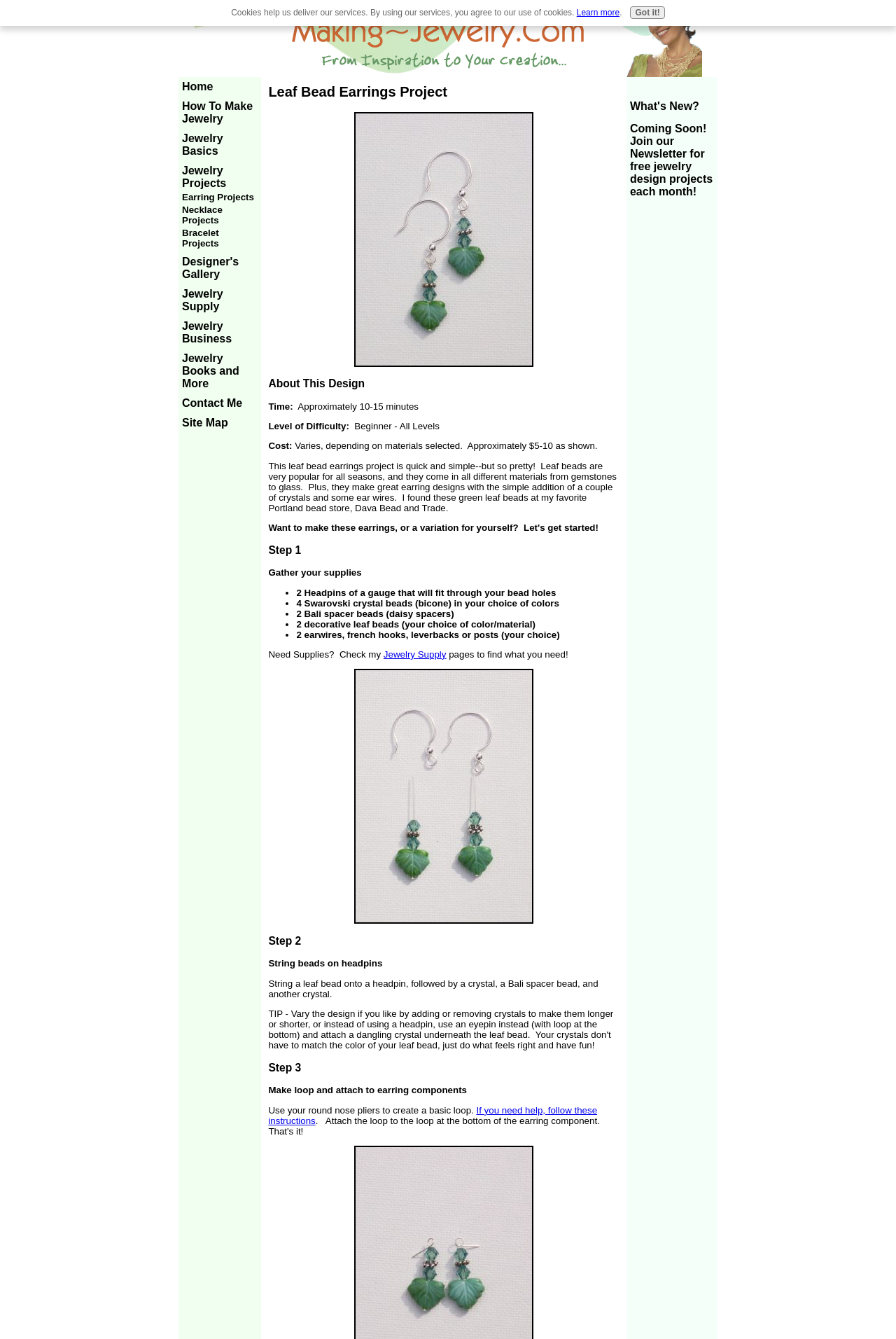Find the bounding box coordinates of the clickable region needed to perform the following instruction: "Learn about 'Leaf Bead Earrings Project'". The coordinates should be provided as four float numbers between 0 and 1, i.e., [left, top, right, bottom].

[0.3, 0.063, 0.691, 0.075]